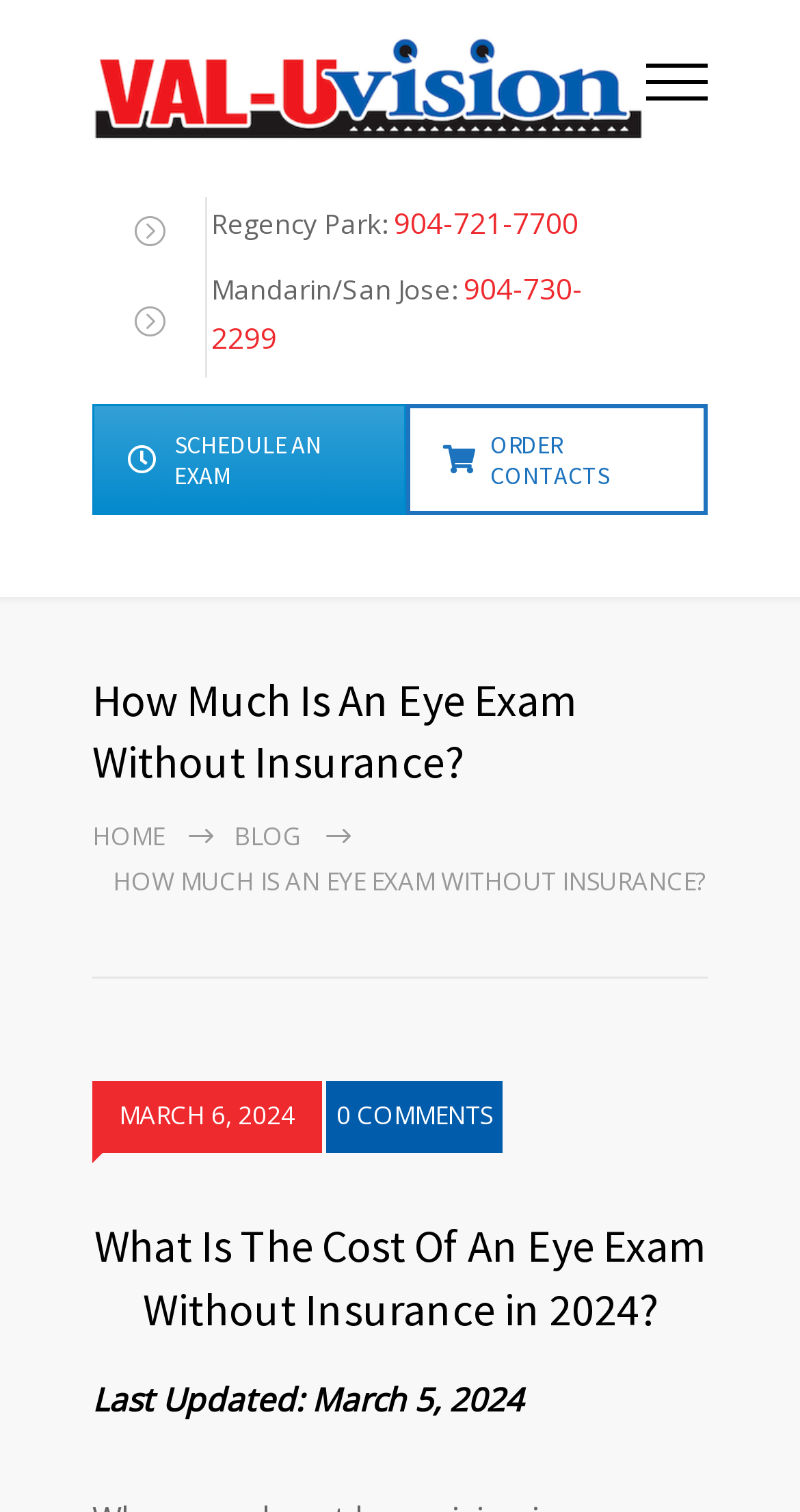Determine the bounding box coordinates of the target area to click to execute the following instruction: "schedule an exam."

[0.115, 0.267, 0.507, 0.34]